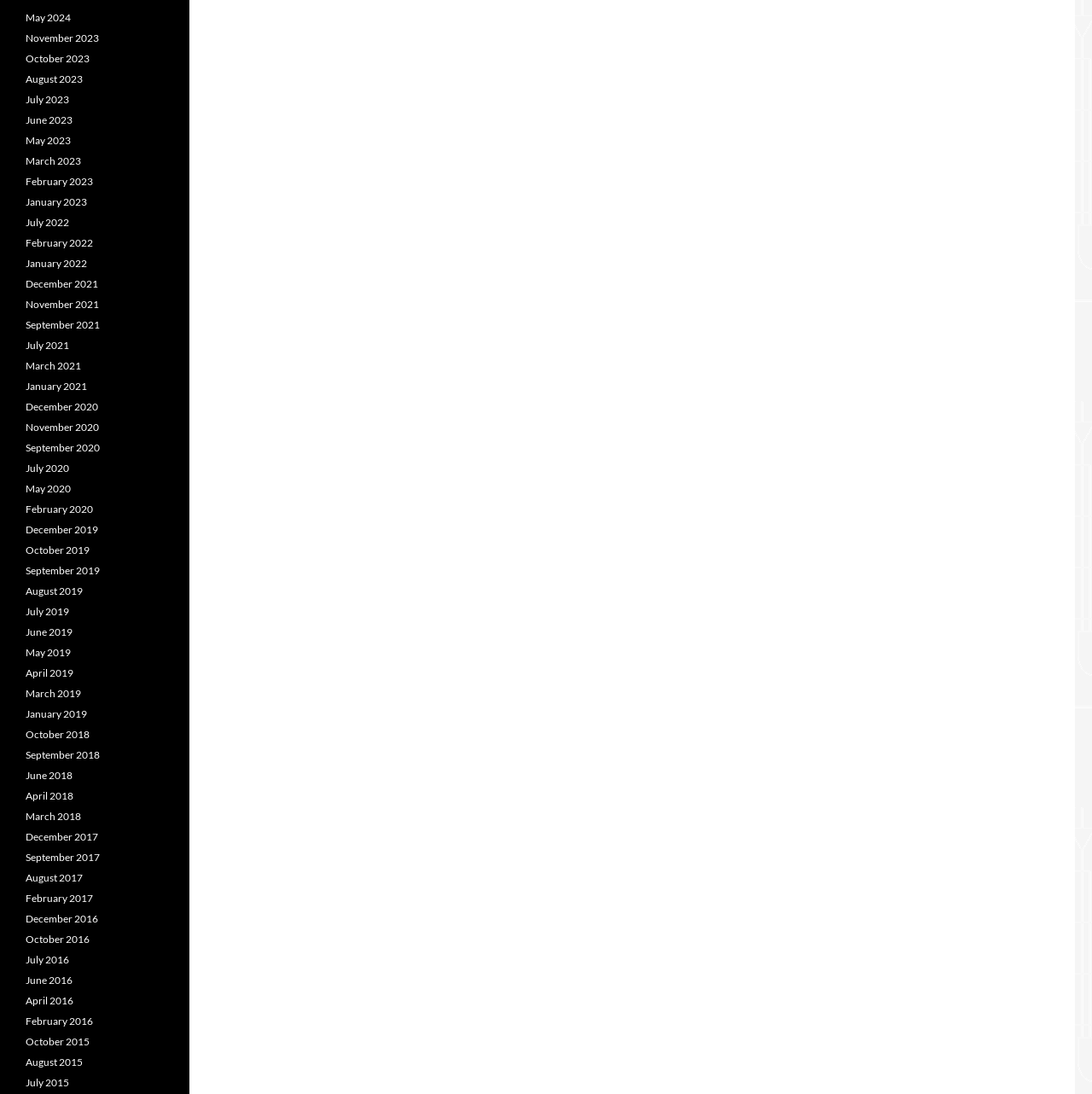Determine the bounding box coordinates of the section to be clicked to follow the instruction: "View July 2022". The coordinates should be given as four float numbers between 0 and 1, formatted as [left, top, right, bottom].

[0.023, 0.197, 0.063, 0.209]